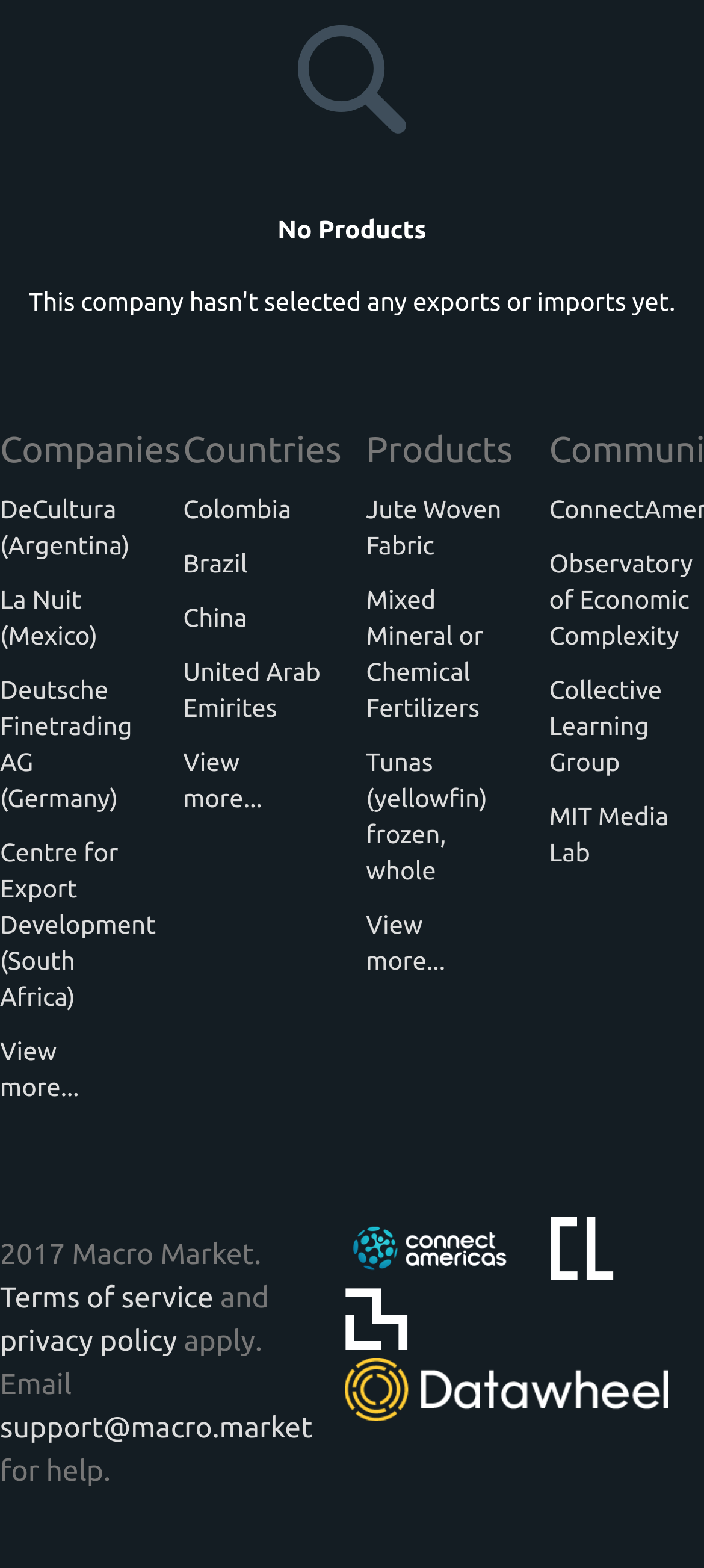What is the country listed below Colombia?
Please analyze the image and answer the question with as much detail as possible.

The country listed below Colombia is Brazil, which is indicated by the link element with OCR text 'Brazil' and bounding box coordinates [0.26, 0.347, 0.46, 0.37].